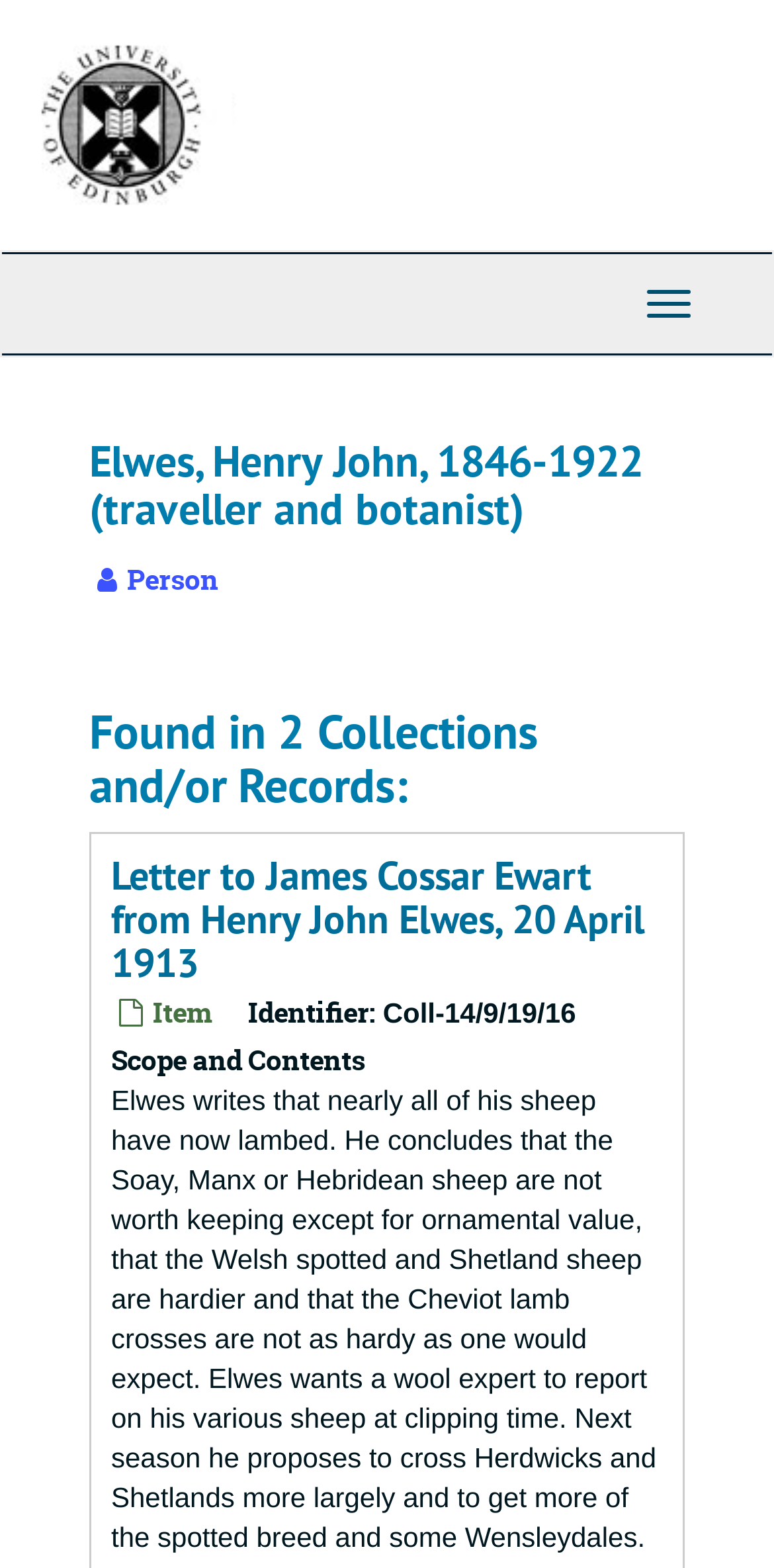Identify the bounding box of the HTML element described as: "title="University of Edinburgh Website"".

[0.0, 0.068, 0.305, 0.088]